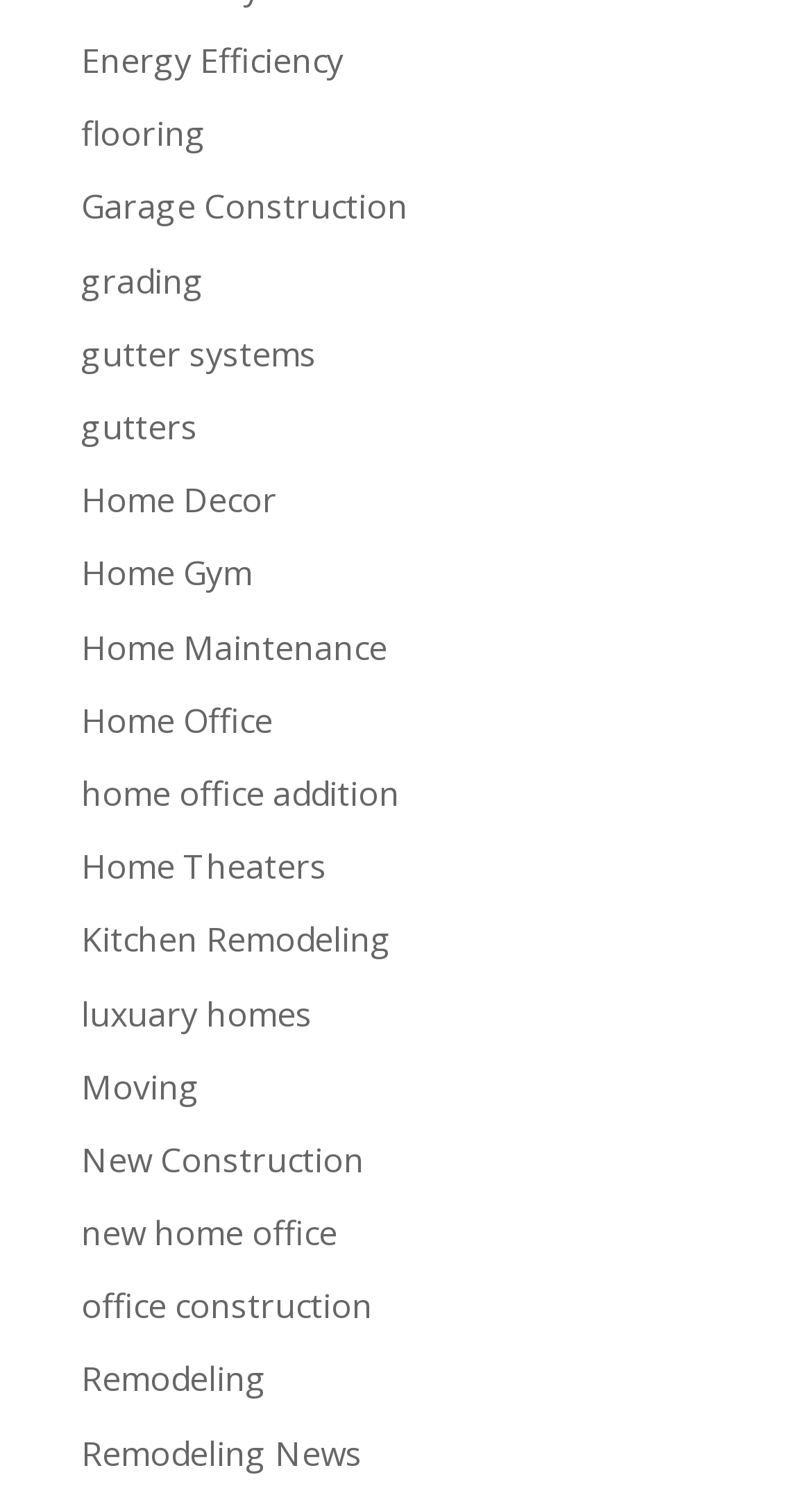Locate the bounding box coordinates of the clickable part needed for the task: "explore Kitchen Remodeling".

[0.1, 0.614, 0.482, 0.645]